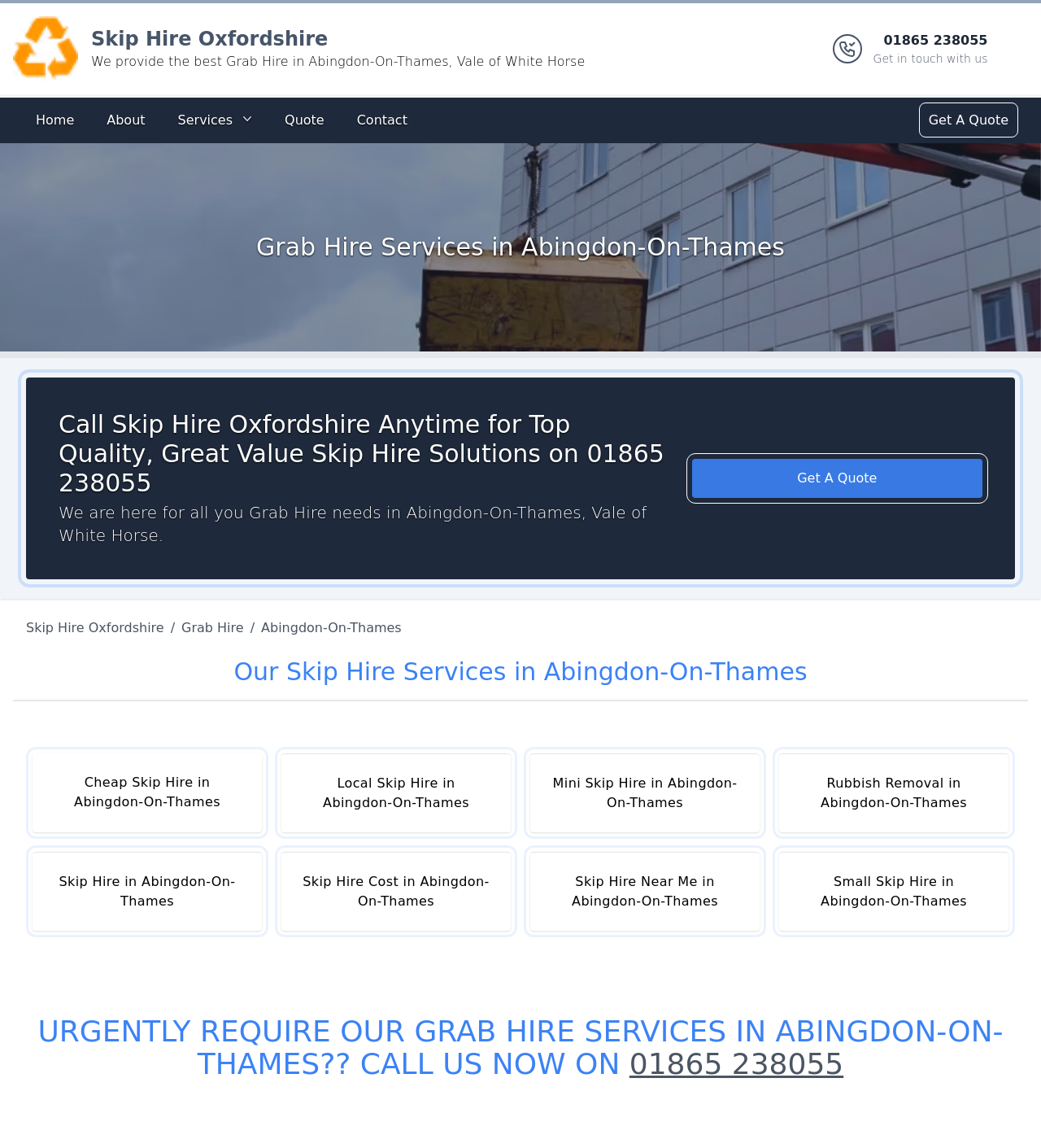Given the element description Skip Hire Oxfordshire, specify the bounding box coordinates of the corresponding UI element in the format (top-left x, top-left y, bottom-right x, bottom-right y). All values must be between 0 and 1.

[0.025, 0.539, 0.164, 0.556]